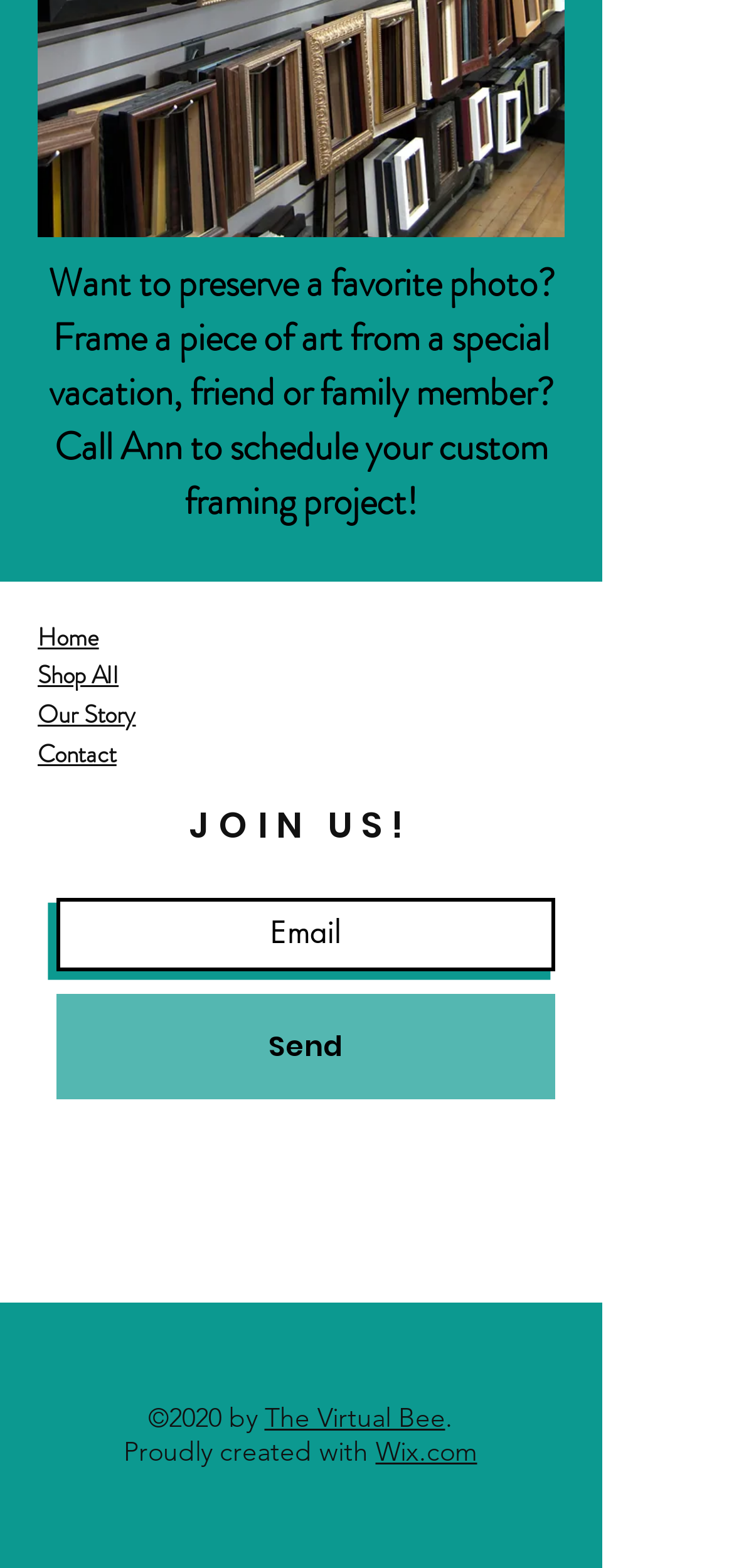What is the purpose of the 'Send' button?
Based on the screenshot, respond with a single word or phrase.

To send an email